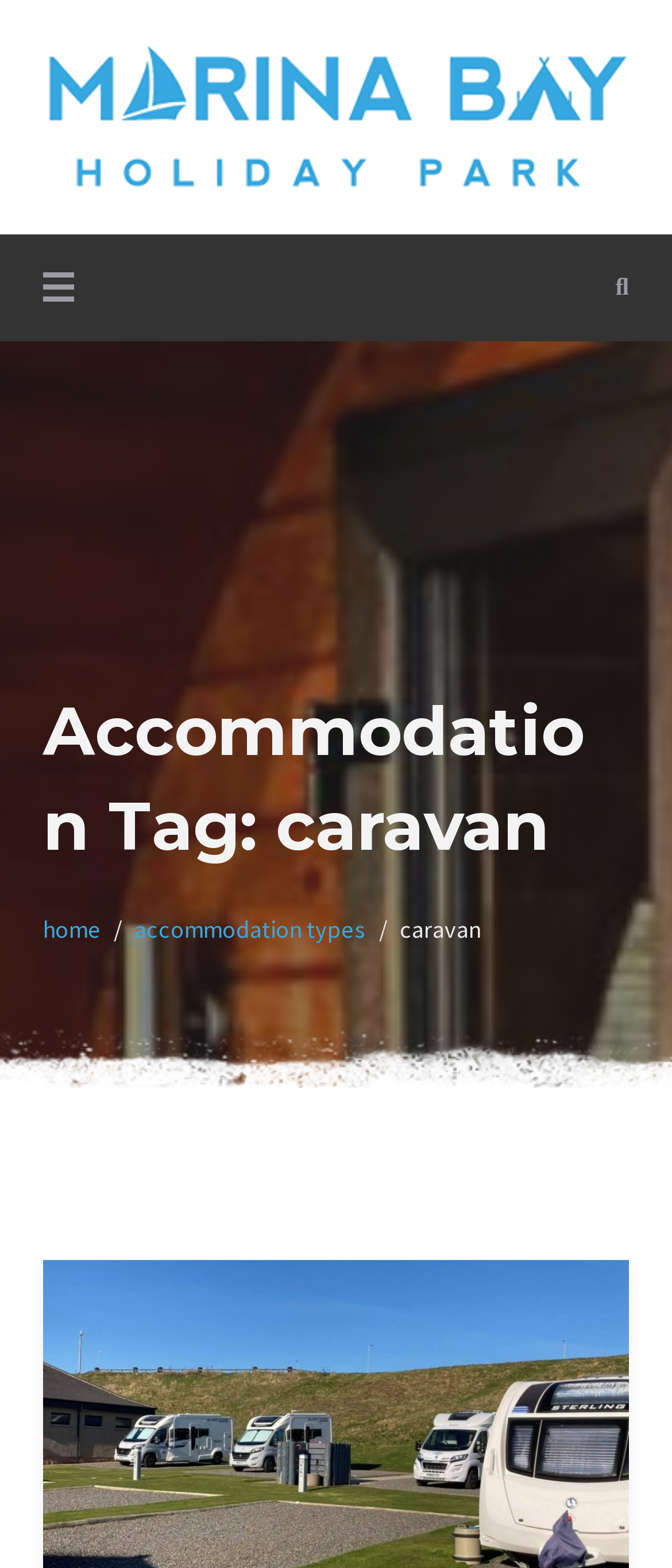Is the primary menu expanded?
Based on the visual content, answer with a single word or a brief phrase.

No